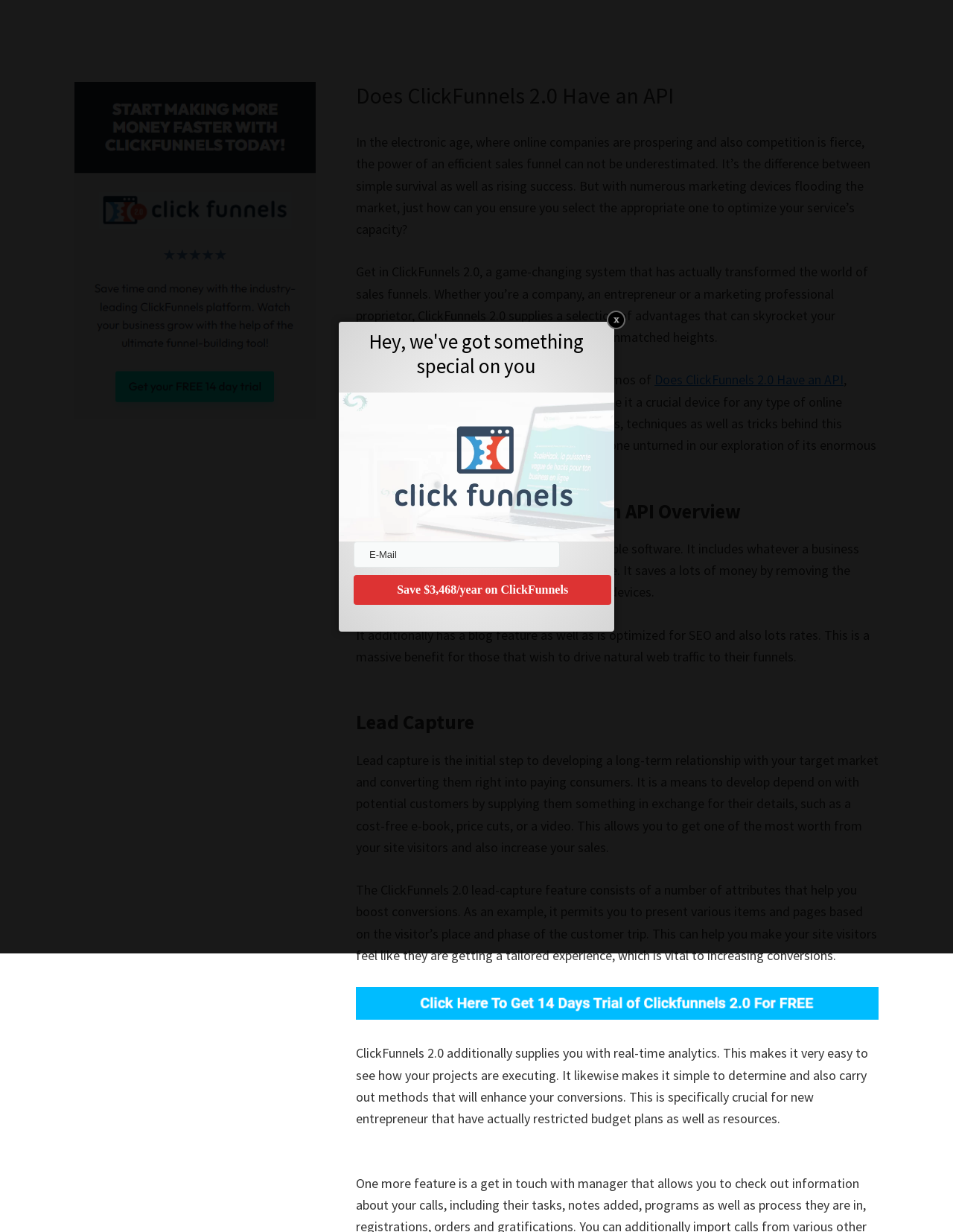What is the purpose of lead capture in ClickFunnels 2.0? Refer to the image and provide a one-word or short phrase answer.

To build trust with potential customers